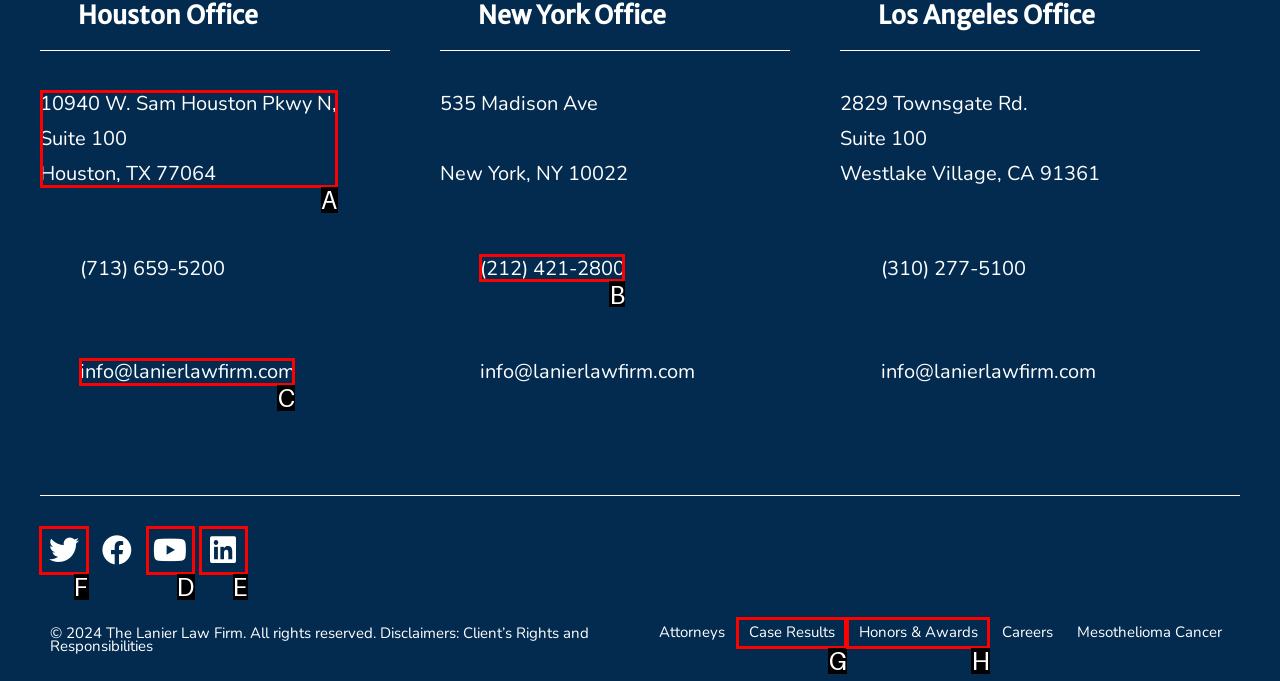Choose the UI element to click on to achieve this task: Visit the Twitter page. Reply with the letter representing the selected element.

F